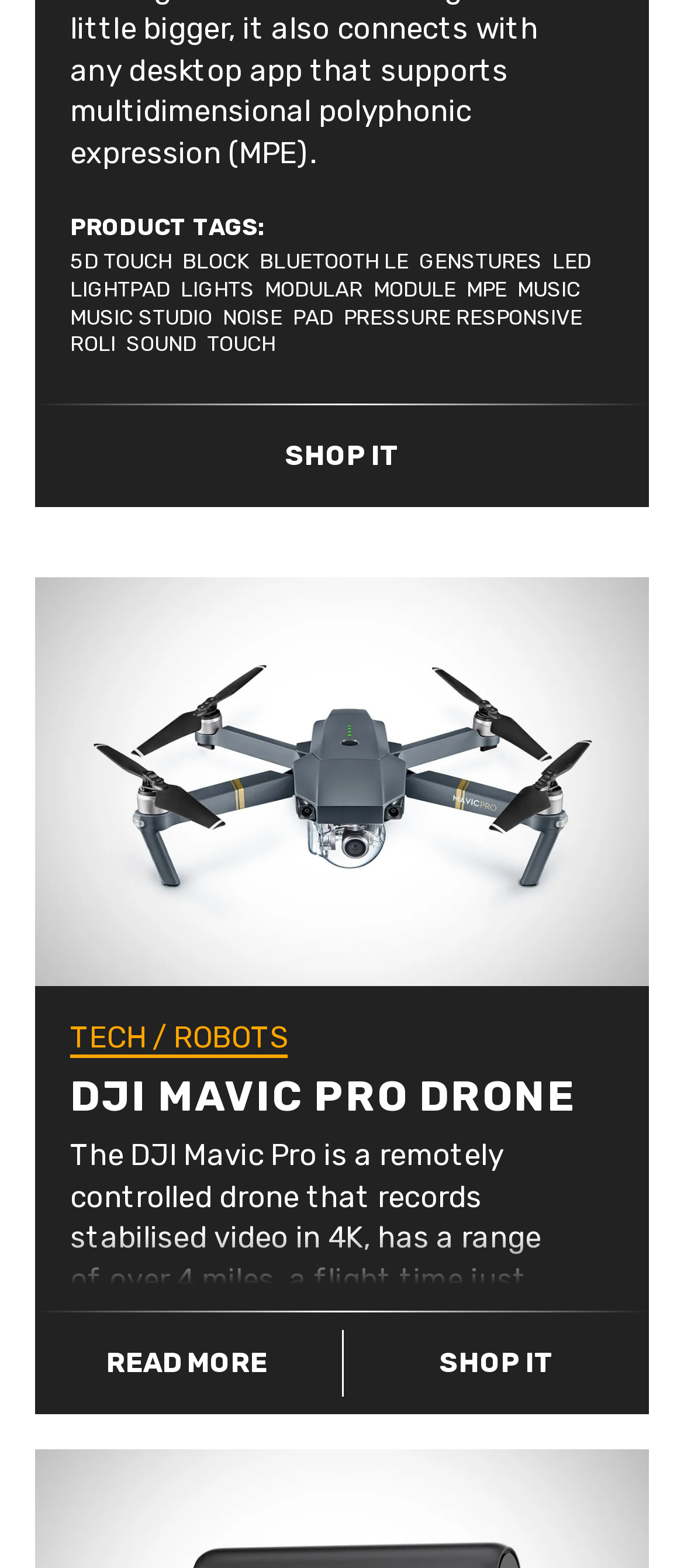What is the category of the product 'DJI Mavic Pro Drone'?
Give a thorough and detailed response to the question.

The category of the product 'DJI Mavic Pro Drone' is 'TECH' which is a link element located below the product name with a bounding box coordinate of [0.103, 0.65, 0.213, 0.672].